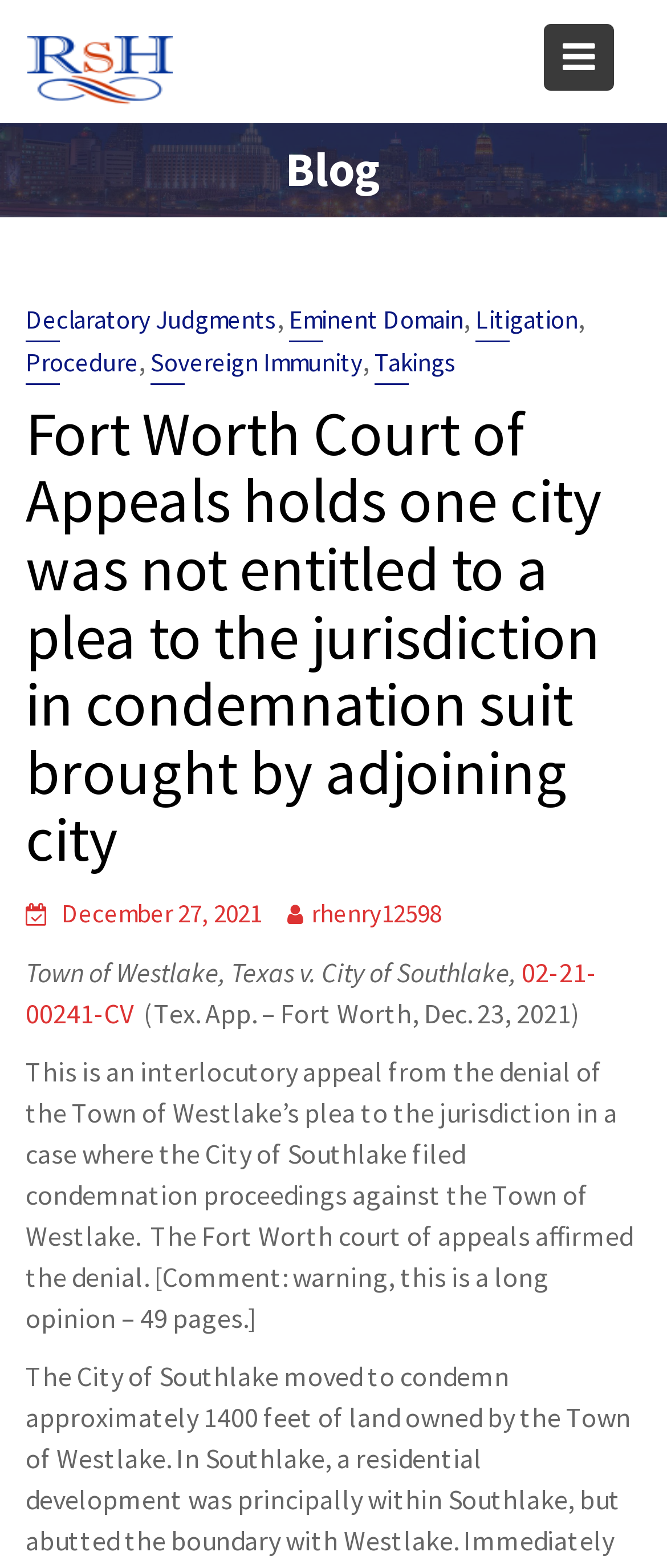Use a single word or phrase to answer the following:
How many pages is the opinion?

49 pages